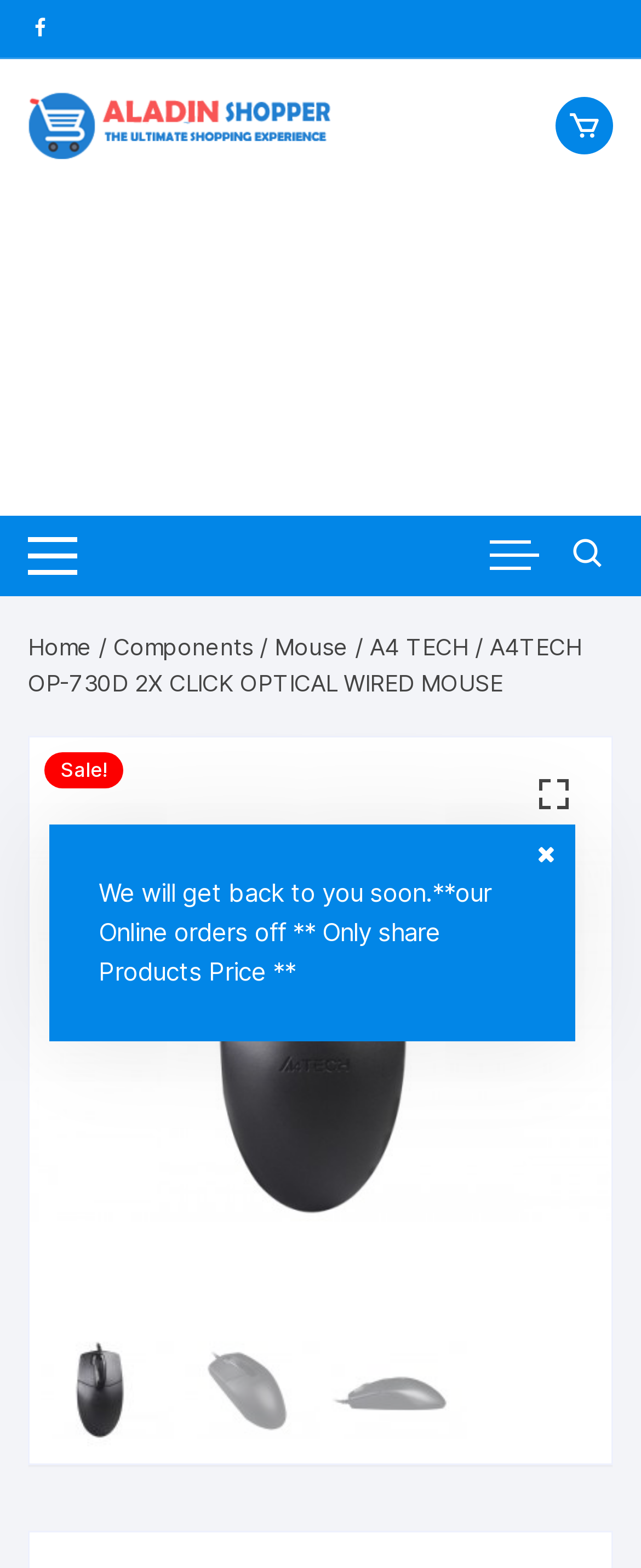Locate the bounding box coordinates of the clickable area to execute the instruction: "check out links we dig". Provide the coordinates as four float numbers between 0 and 1, represented as [left, top, right, bottom].

None